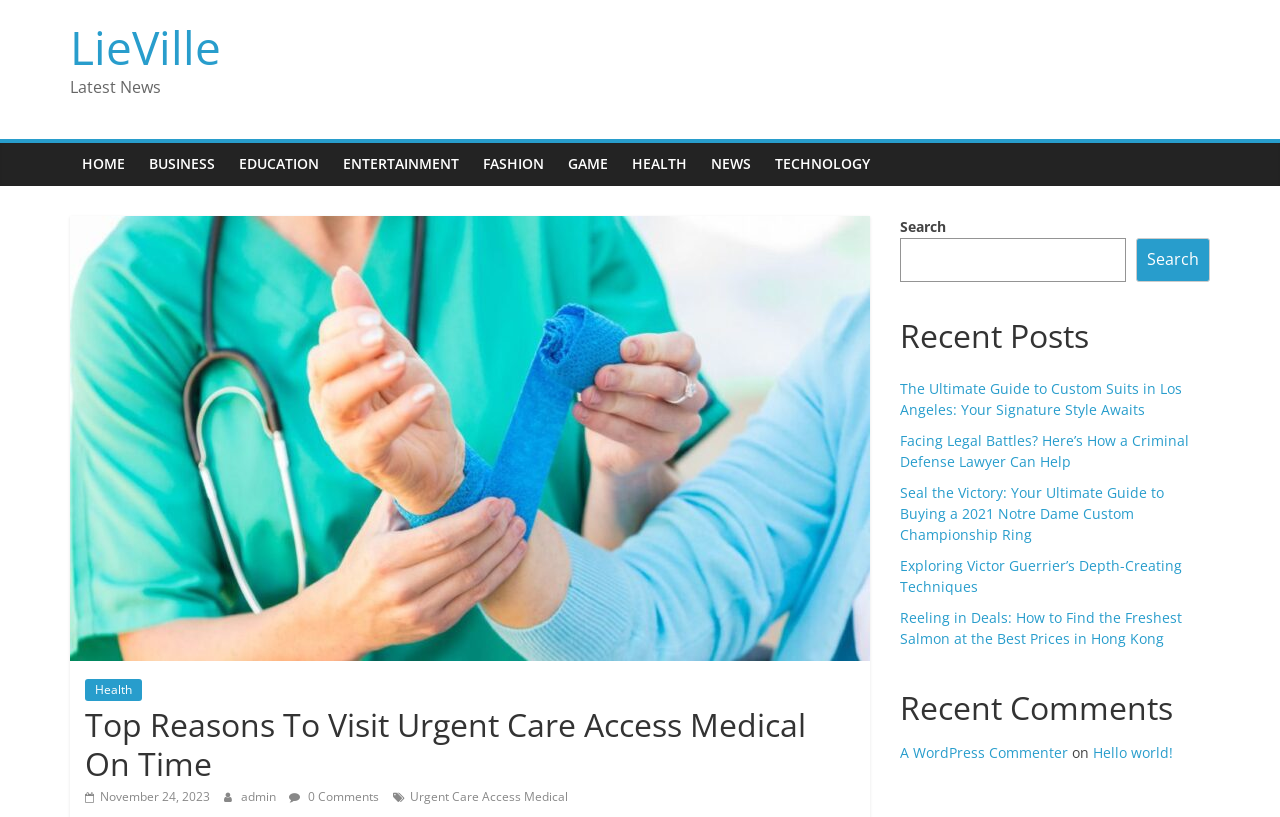Using the information from the screenshot, answer the following question thoroughly:
What is the category of the link 'FASHION'?

The link 'FASHION' is part of the navigation menu, which is a set of links that allow users to navigate to different sections of the website. The navigation menu is typically located at the top of the webpage and includes links to various categories such as HOME, BUSINESS, EDUCATION, etc.